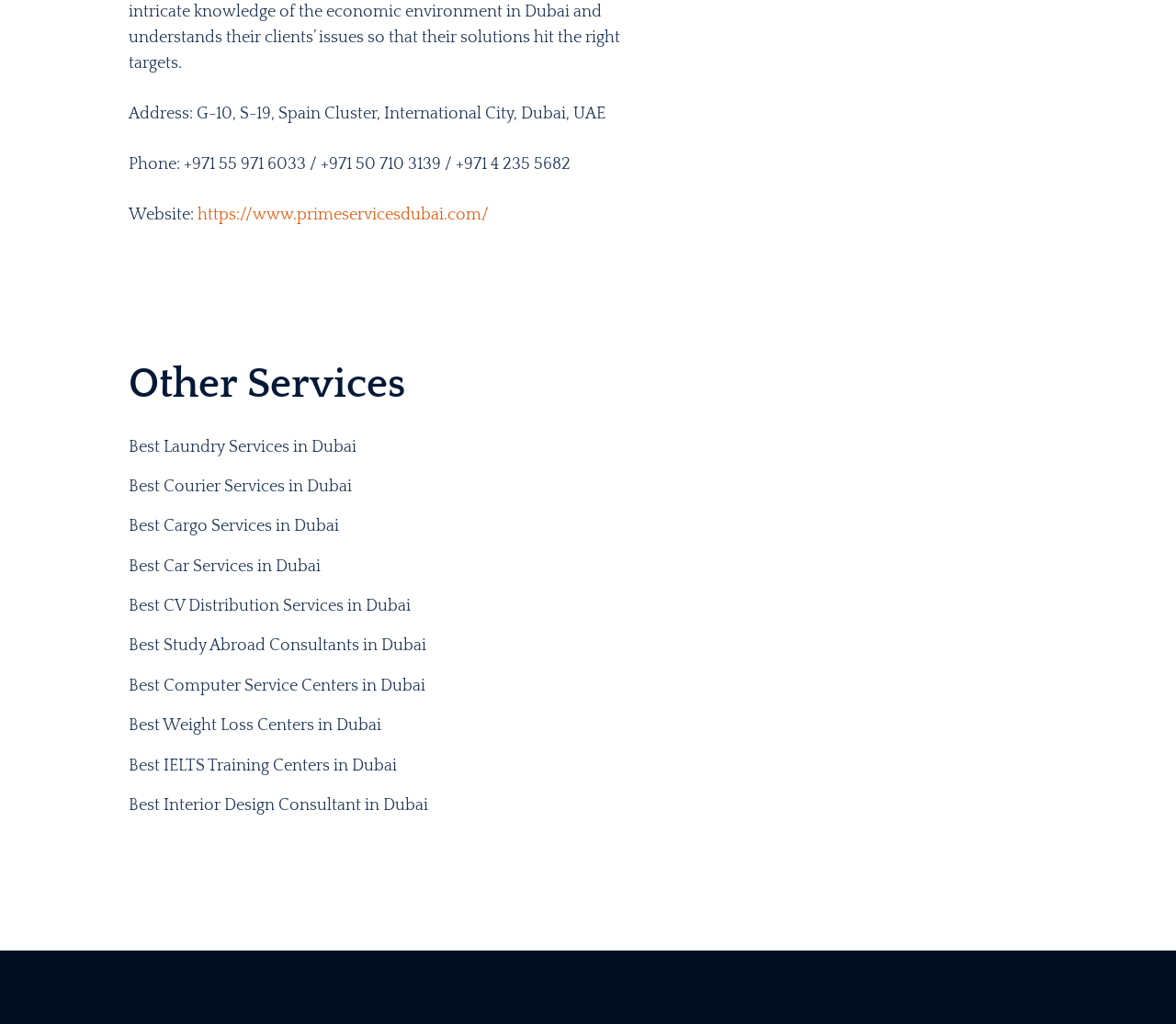Using the information in the image, give a detailed answer to the following question: How many services are listed under 'Other Services'?

I counted the number of links under the 'Other Services' heading, which lists various services offered by the company, and found that there are 10 services listed.